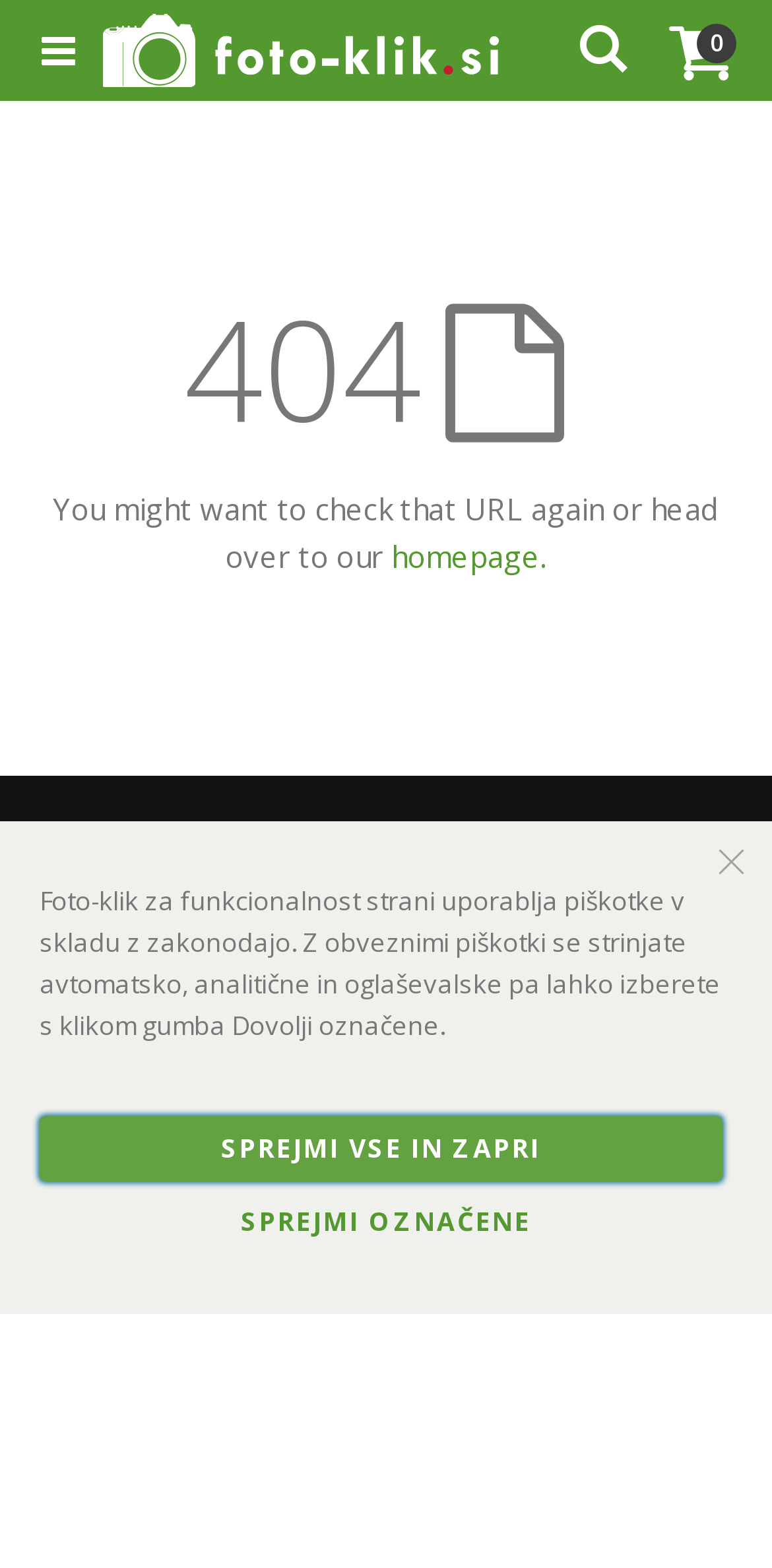Respond with a single word or short phrase to the following question: 
What is the name of the online shop?

Foto-klik